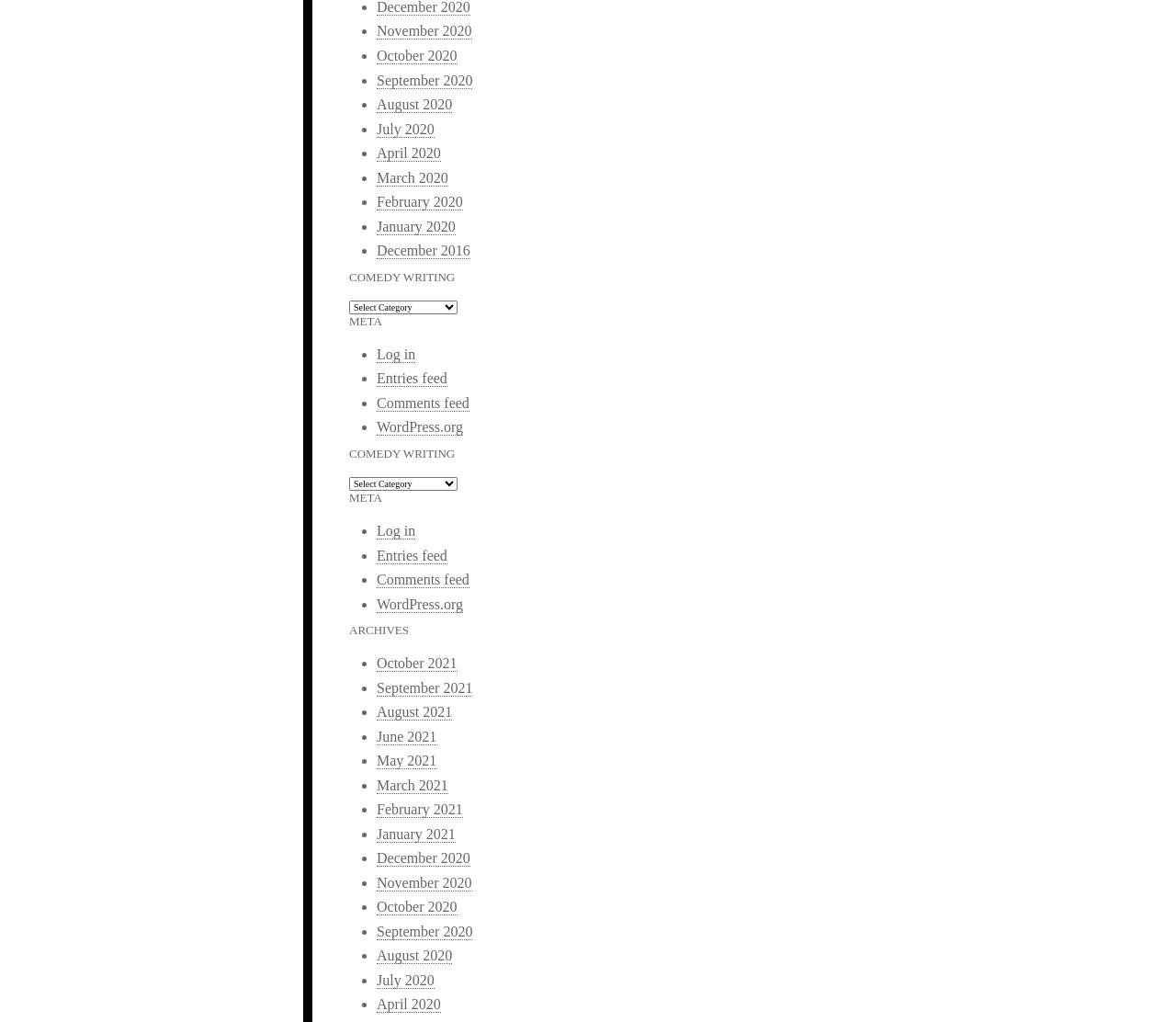Identify the coordinates of the bounding box for the element described below: "English". Return the coordinates as four float numbers between 0 and 1: [left, top, right, bottom].

None